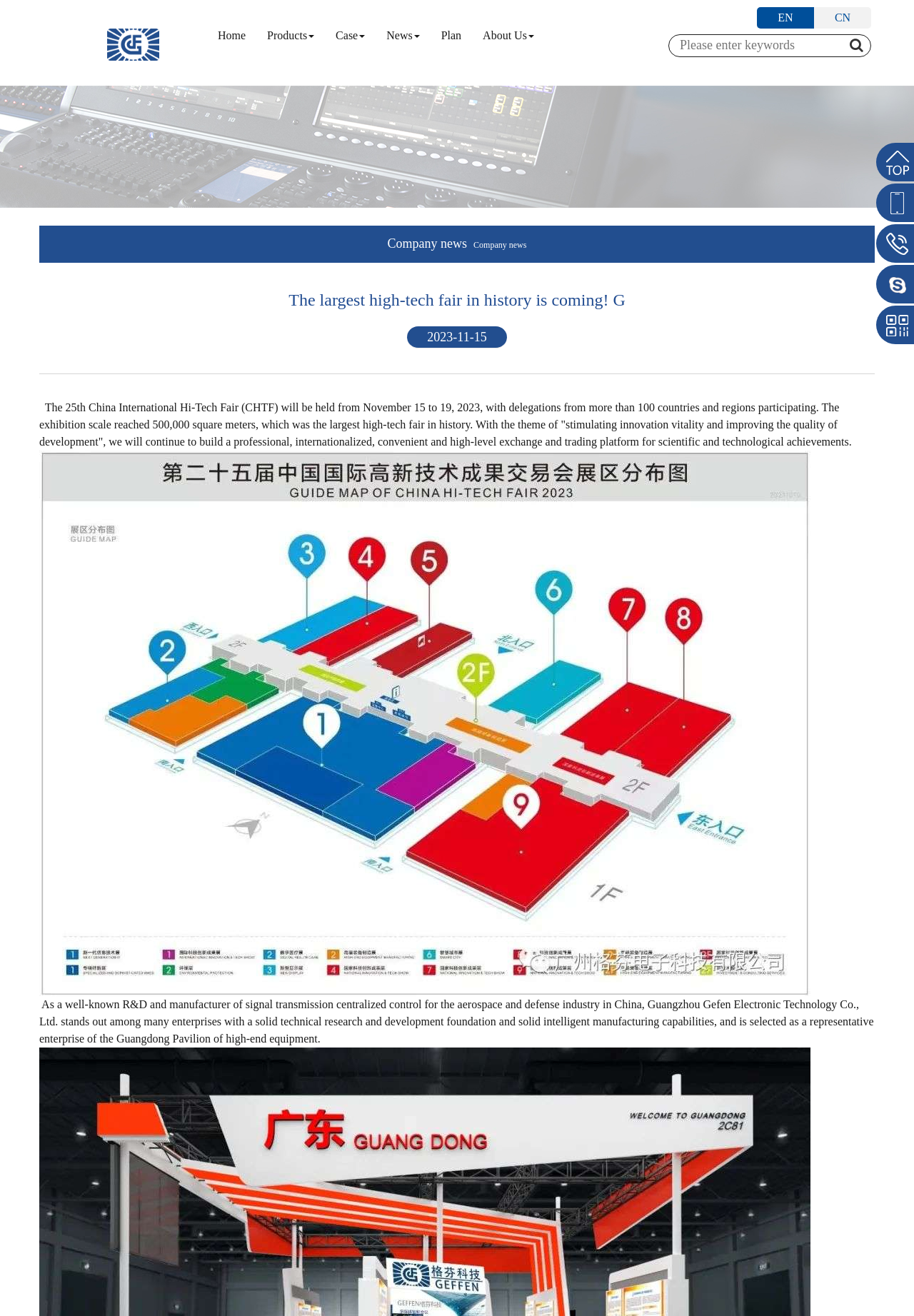Find the bounding box coordinates of the clickable region needed to perform the following instruction: "Click the Home link". The coordinates should be provided as four float numbers between 0 and 1, i.e., [left, top, right, bottom].

[0.227, 0.0, 0.281, 0.065]